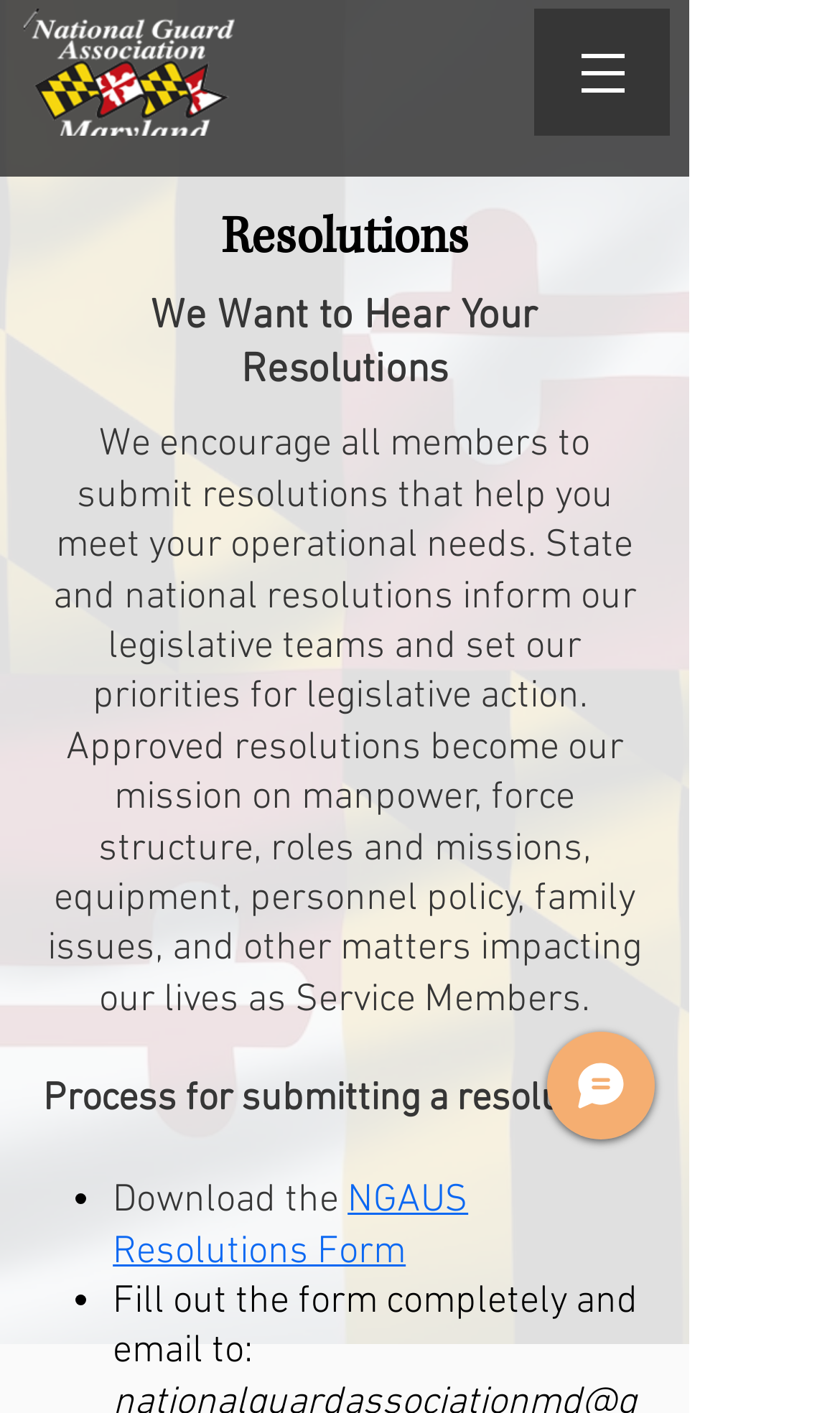How many steps are involved in submitting a resolution?
Respond with a short answer, either a single word or a phrase, based on the image.

Two